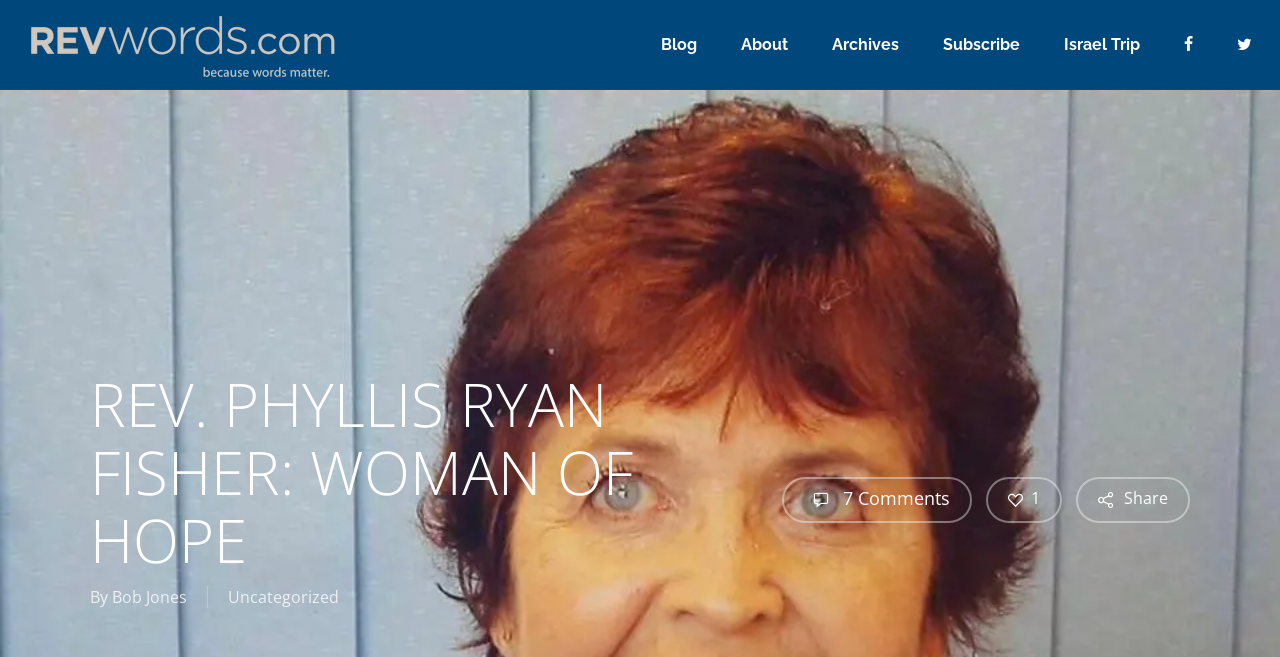Respond with a single word or short phrase to the following question: 
What social media platforms are available for sharing?

Three